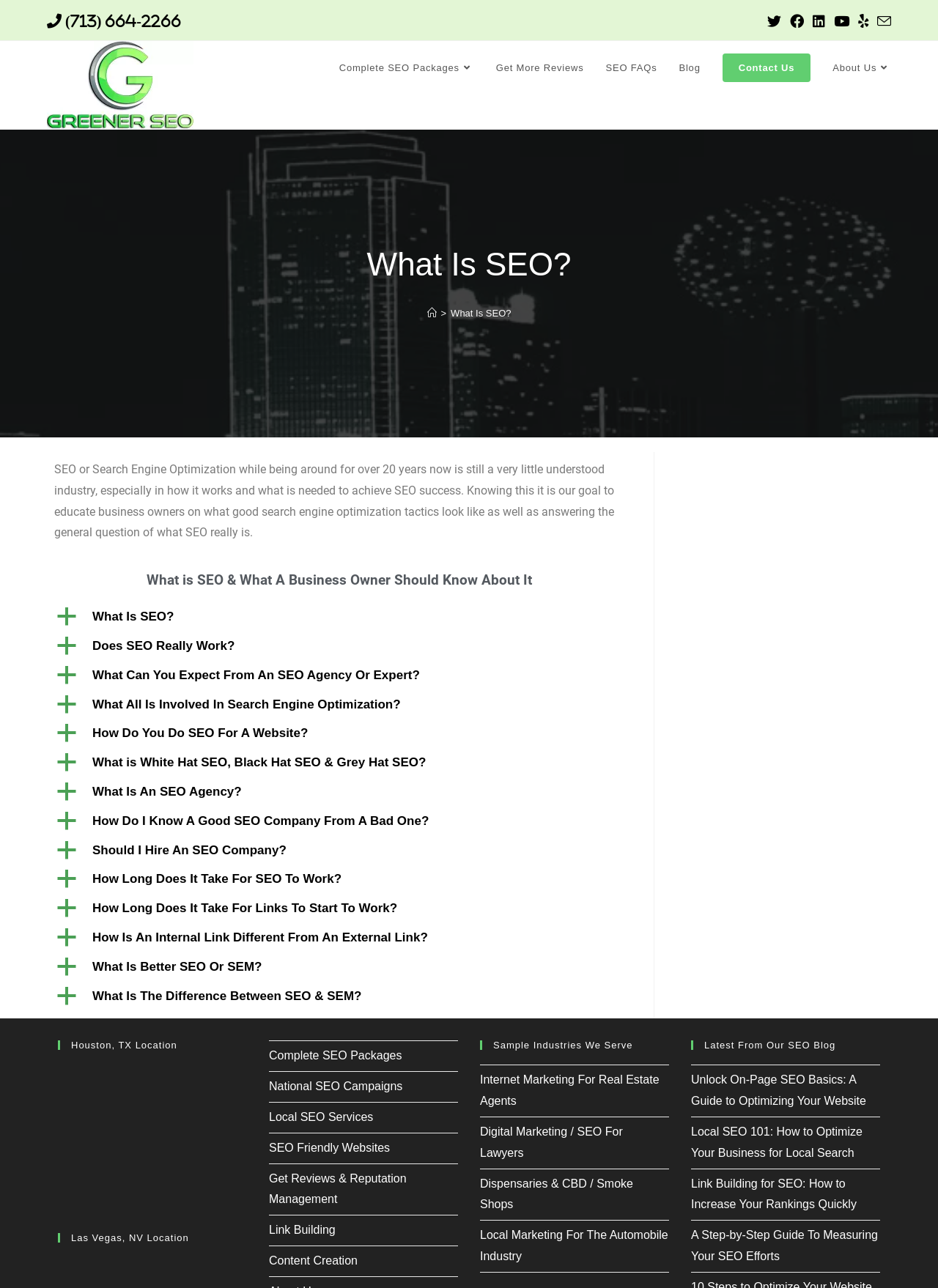Determine the coordinates of the bounding box that should be clicked to complete the instruction: "Read the abstract of the article". The coordinates should be represented by four float numbers between 0 and 1: [left, top, right, bottom].

None